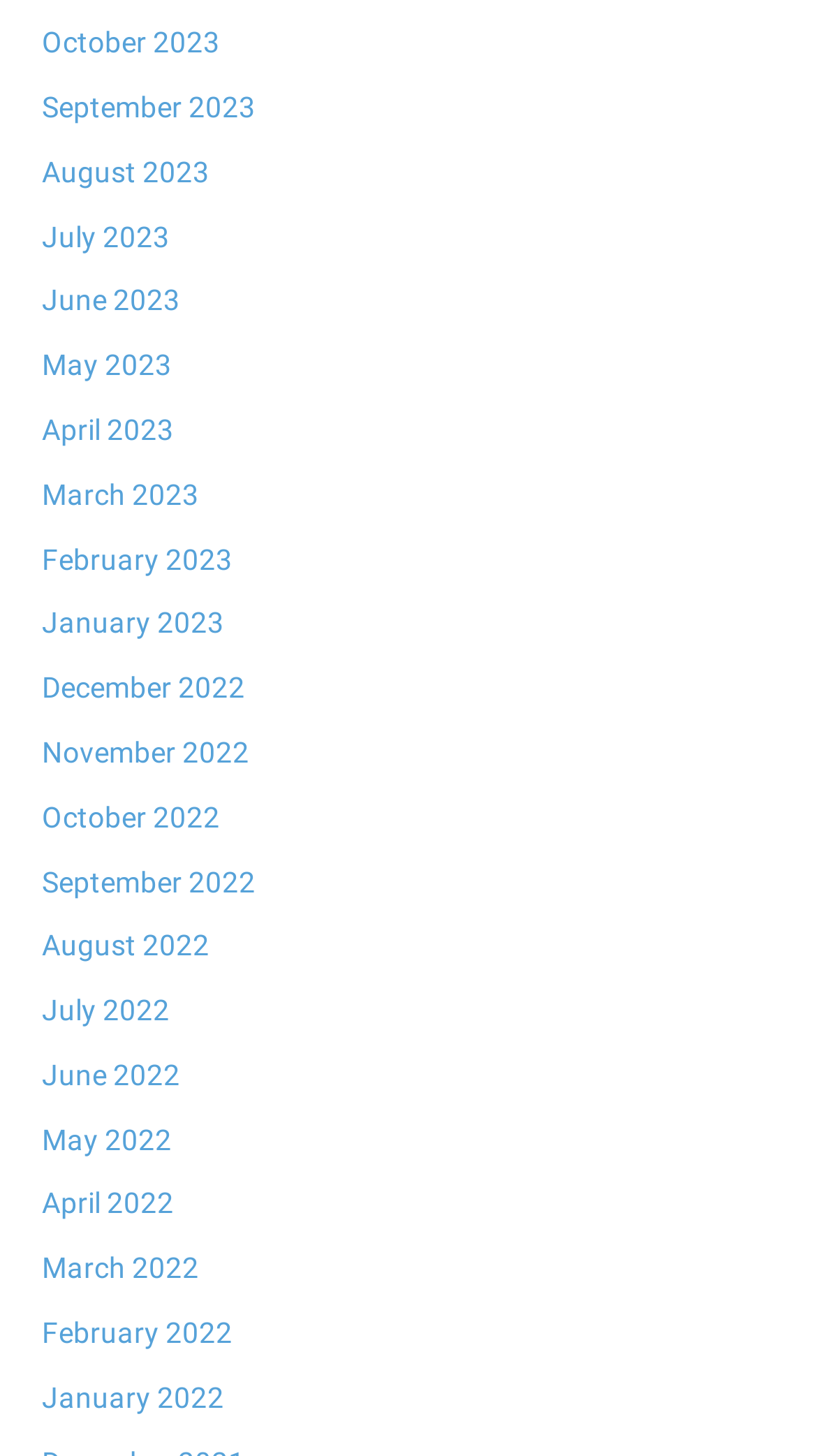How many months are listed?
Give a one-word or short phrase answer based on the image.

24